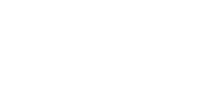List and describe all the prominent features within the image.

The image illustrates a key concept in the construction industry focusing on managing cold weather risks in construction projects. Accompanied by the title "How construction companies can reduce cold weather risks to projects," it highlights the importance of addressing environmental challenges faced by builders. Understanding and mitigating these risks is crucial for ensuring project success and maintaining safety standards. This context suggests a proactive approach in an industry increasingly influenced by climate variability, underlining the need for adaptive strategies and resilience in construction practices.